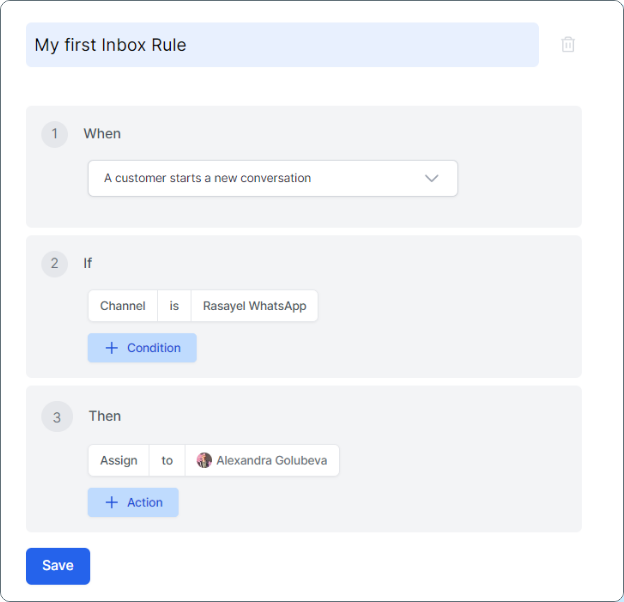Use a single word or phrase to answer the question: 
What triggers the inbox rule?

A customer starts a new conversation